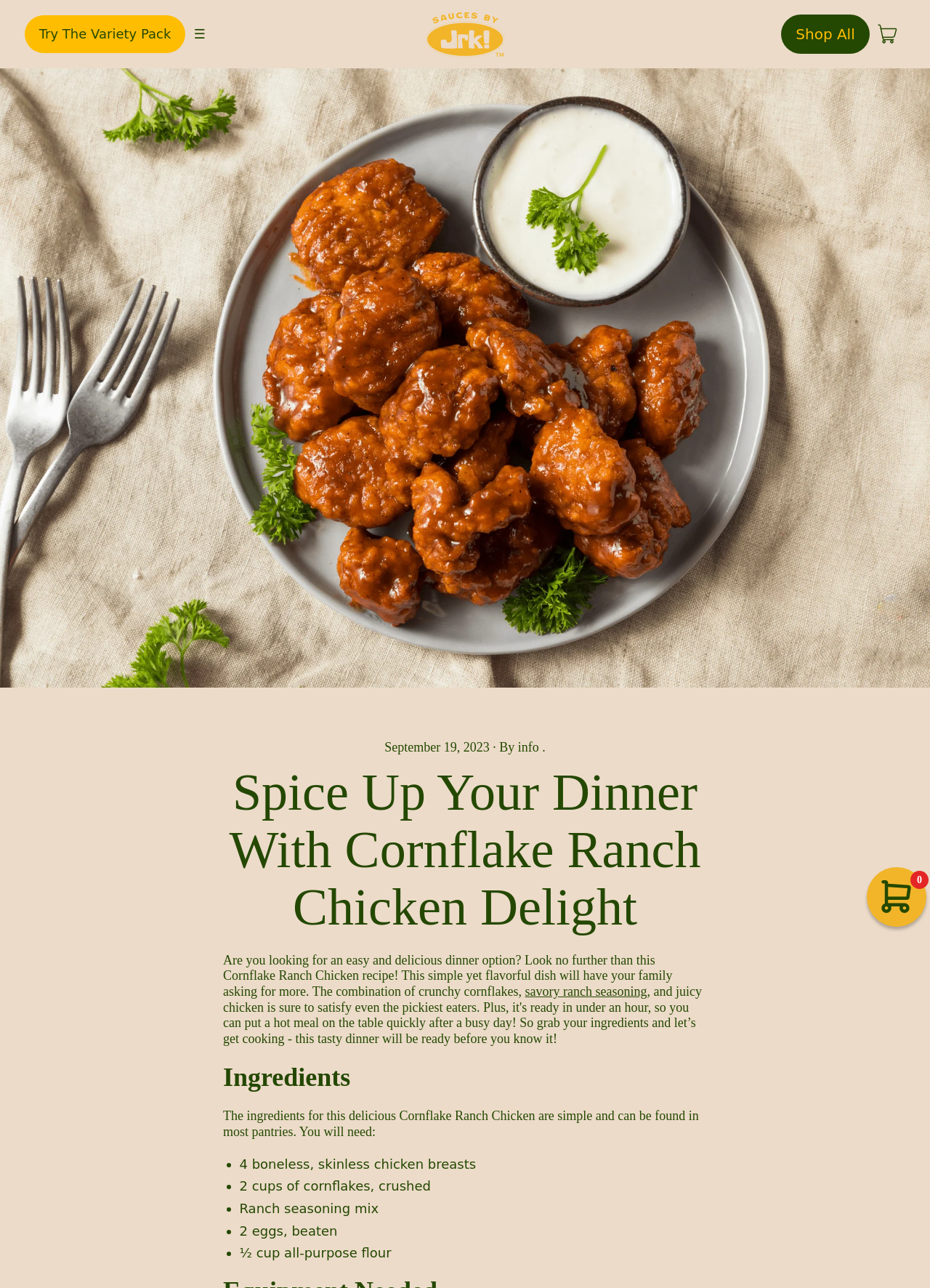Find the bounding box coordinates for the HTML element described as: "Shop All". The coordinates should consist of four float values between 0 and 1, i.e., [left, top, right, bottom].

[0.84, 0.011, 0.935, 0.042]